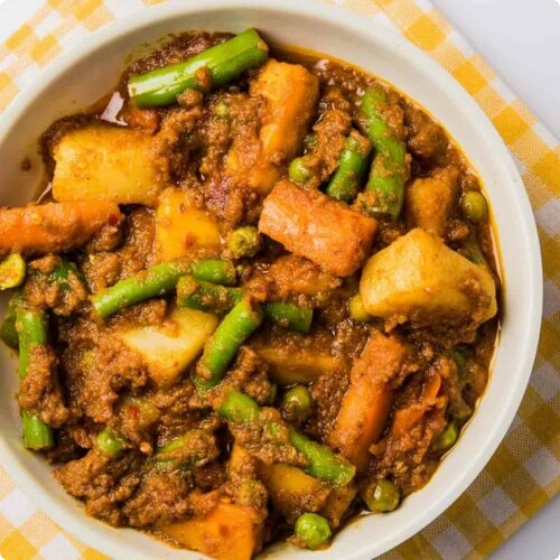What type of cuisine does Mix Veg represent?
Refer to the image and respond with a one-word or short-phrase answer.

Indian